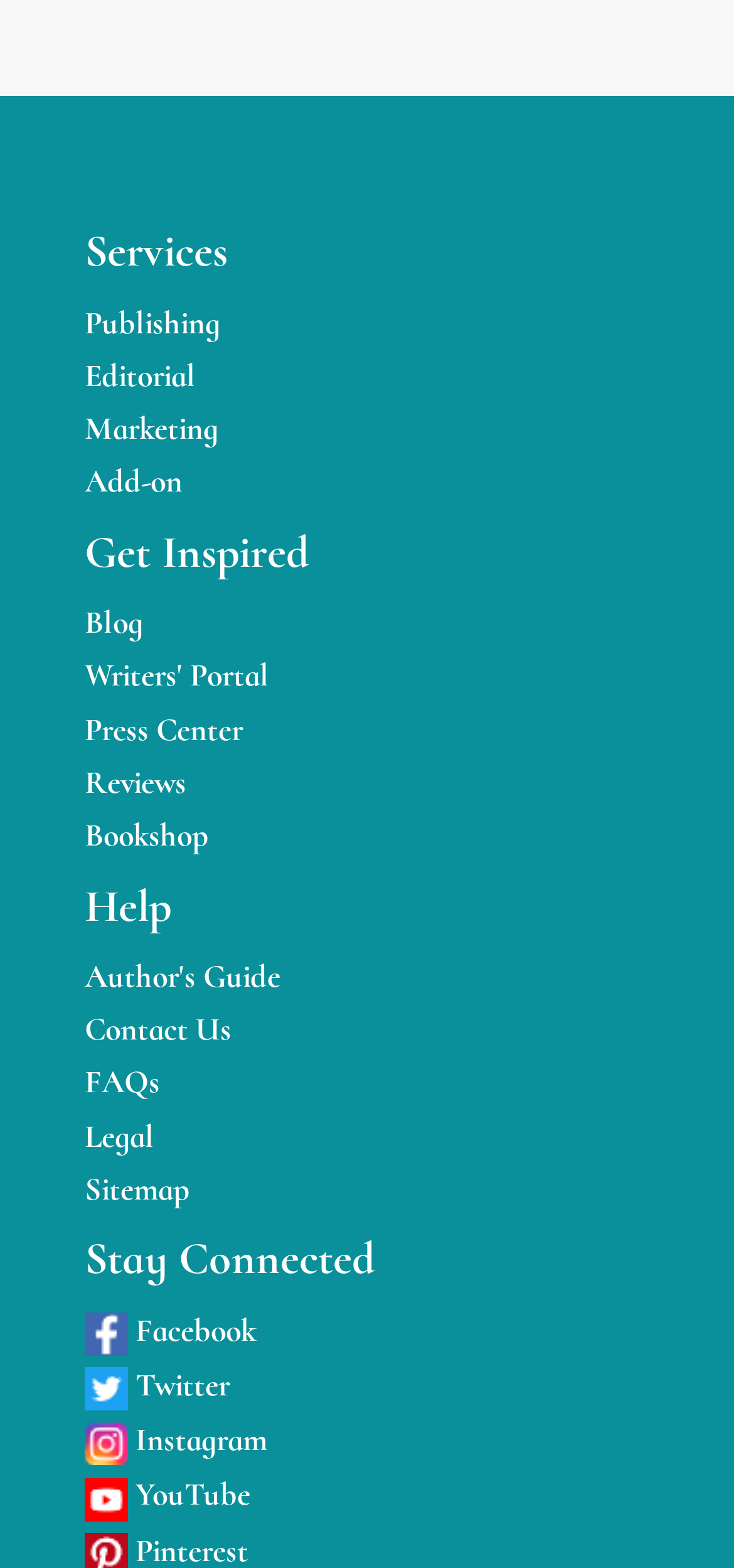Specify the bounding box coordinates for the region that must be clicked to perform the given instruction: "Check out the Bookshop".

[0.115, 0.52, 0.285, 0.546]